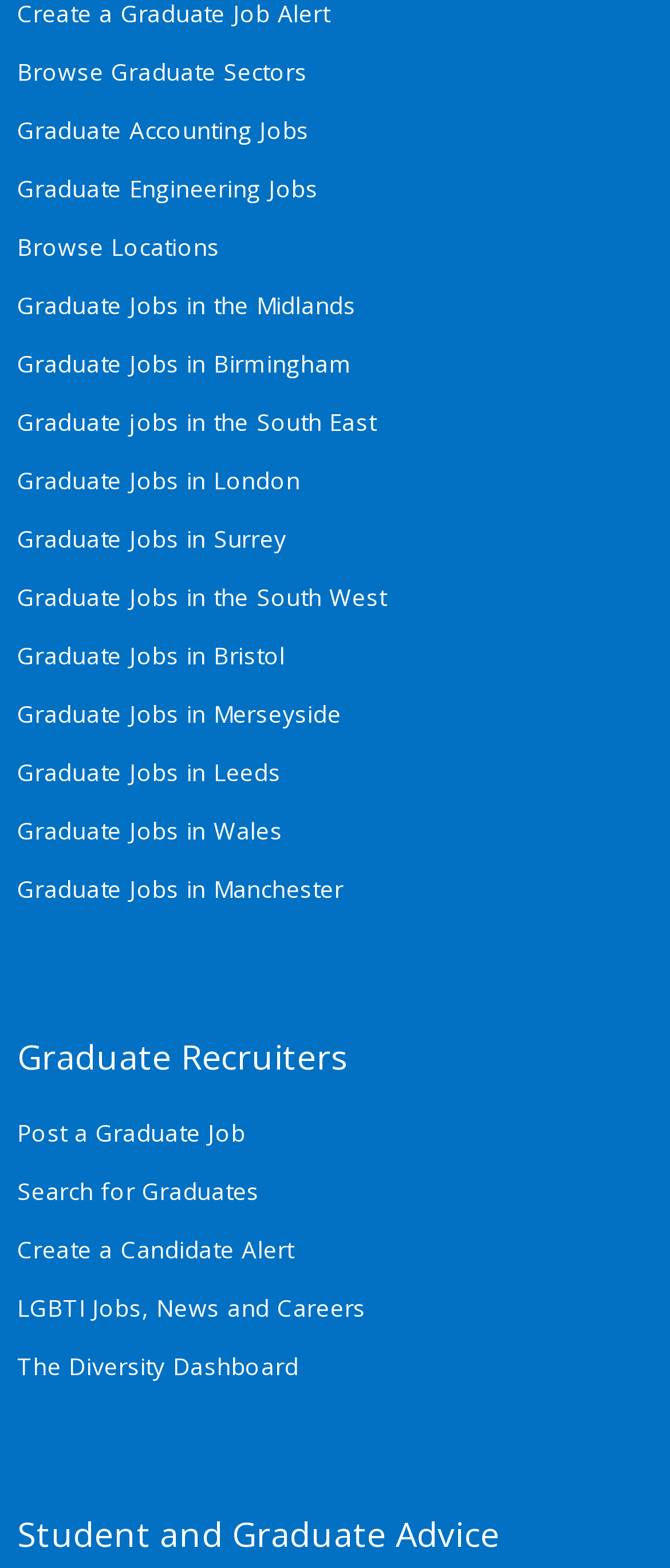Identify the bounding box of the HTML element described here: "LGBTI Jobs, News and Careers". Provide the coordinates as four float numbers between 0 and 1: [left, top, right, bottom].

[0.026, 0.82, 0.546, 0.848]